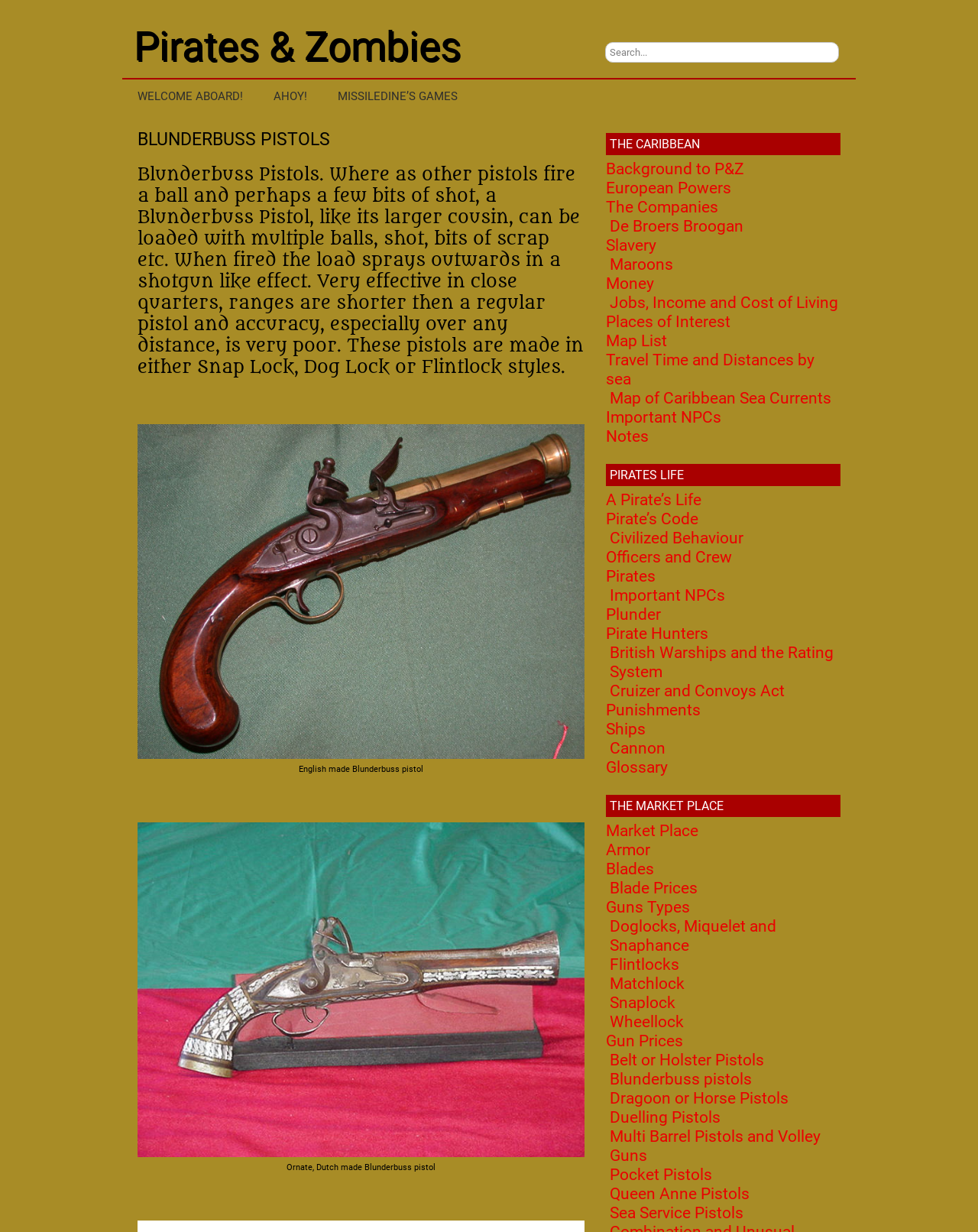Locate the bounding box coordinates of the element's region that should be clicked to carry out the following instruction: "Search for something". The coordinates need to be four float numbers between 0 and 1, i.e., [left, top, right, bottom].

[0.617, 0.034, 0.859, 0.051]